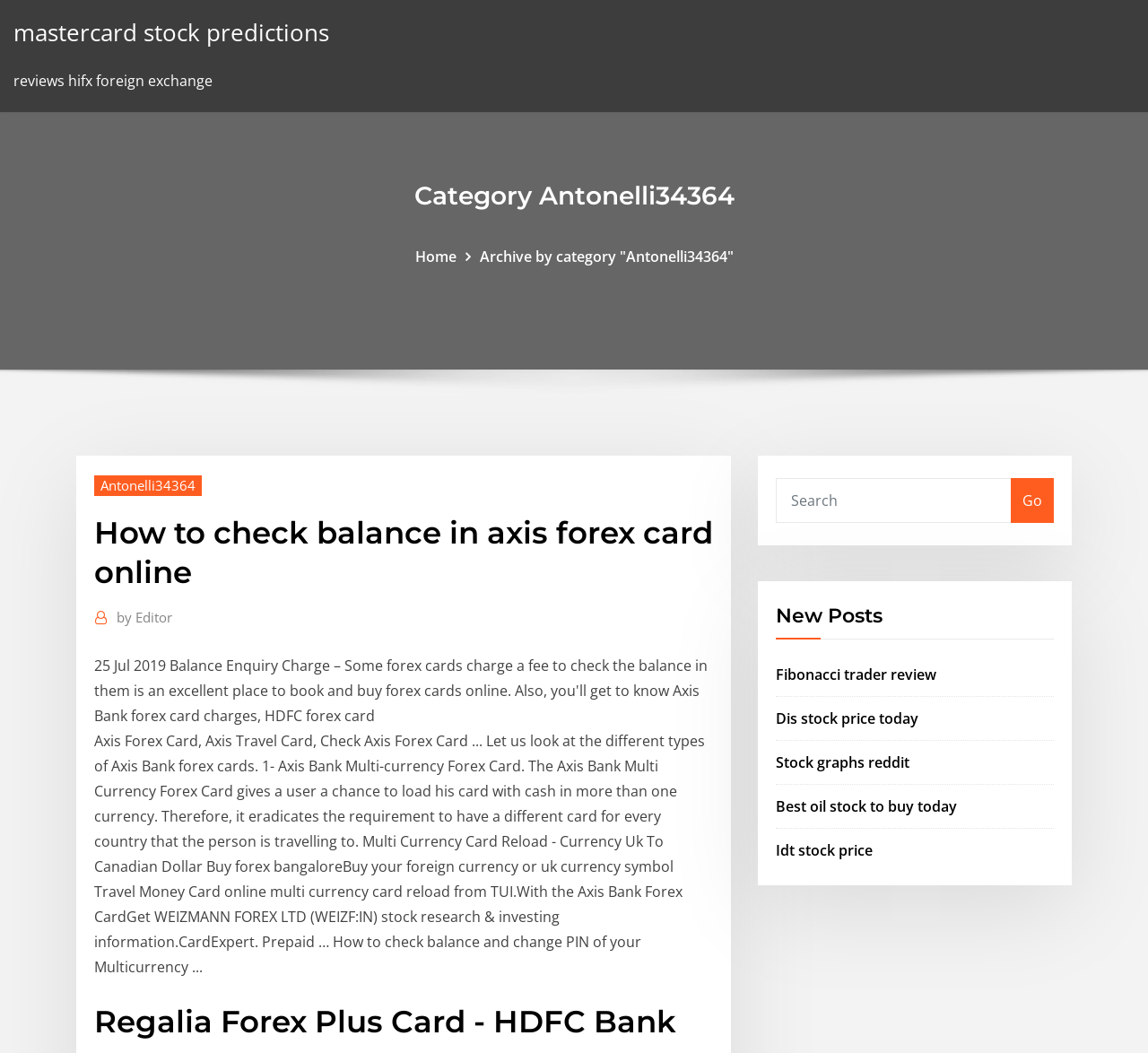Using the provided description: "Stock graphs reddit", find the bounding box coordinates of the corresponding UI element. The output should be four float numbers between 0 and 1, in the format [left, top, right, bottom].

[0.676, 0.714, 0.792, 0.733]